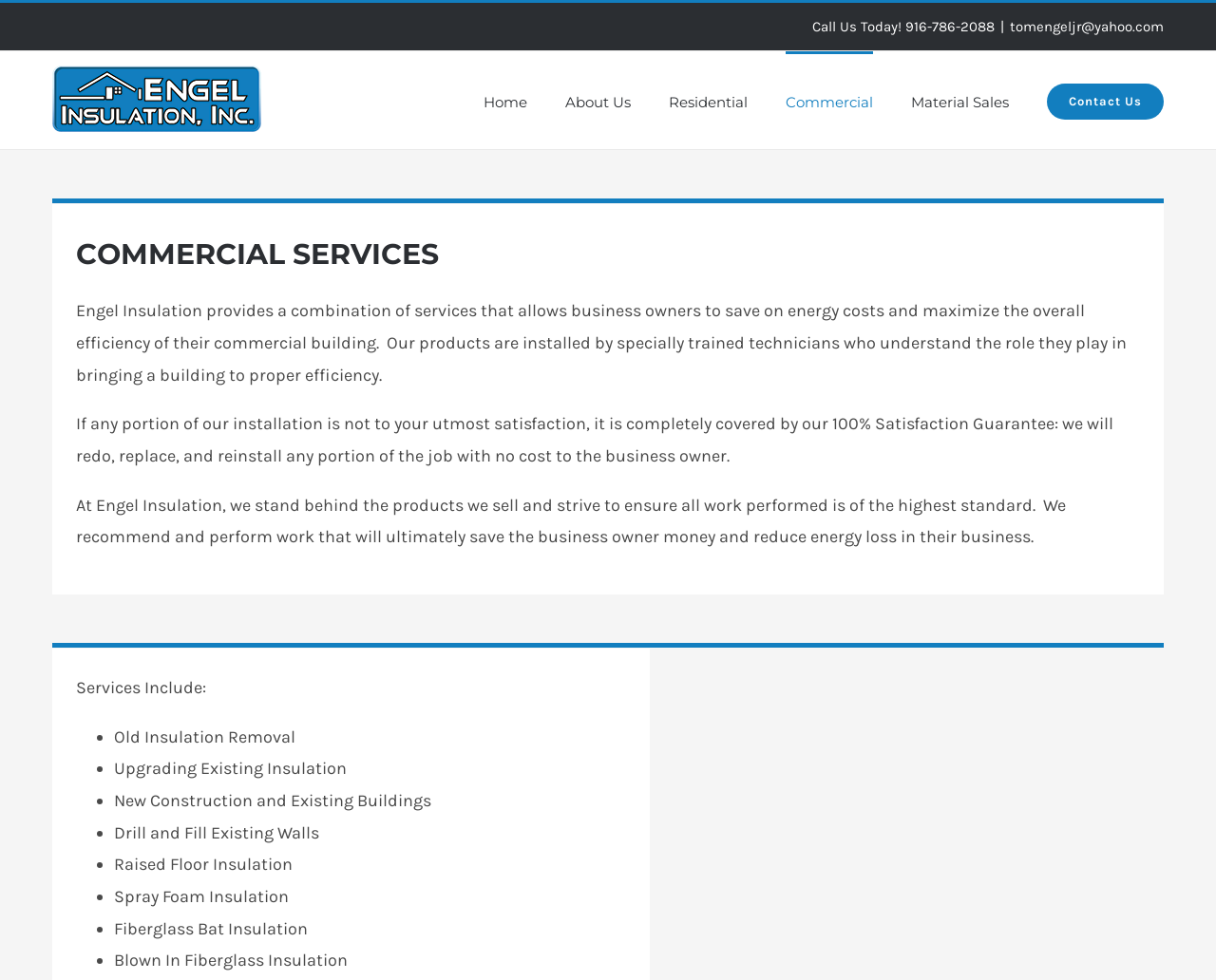Find the bounding box coordinates of the area that needs to be clicked in order to achieve the following instruction: "Click the 'Engel Insulation Logo'". The coordinates should be specified as four float numbers between 0 and 1, i.e., [left, top, right, bottom].

[0.043, 0.067, 0.215, 0.135]